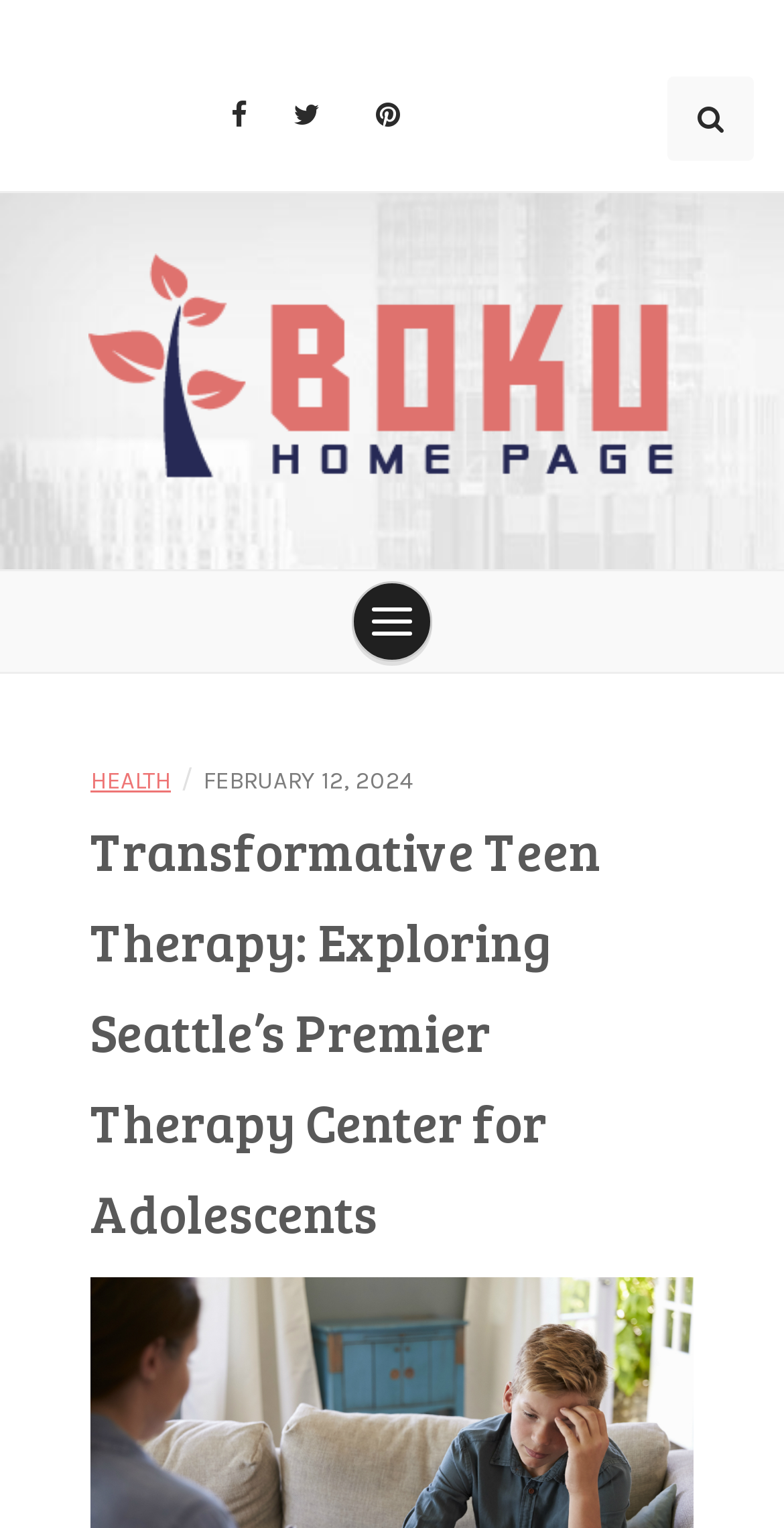Given the element description: "Health", predict the bounding box coordinates of this UI element. The coordinates must be four float numbers between 0 and 1, given as [left, top, right, bottom].

[0.115, 0.502, 0.218, 0.52]